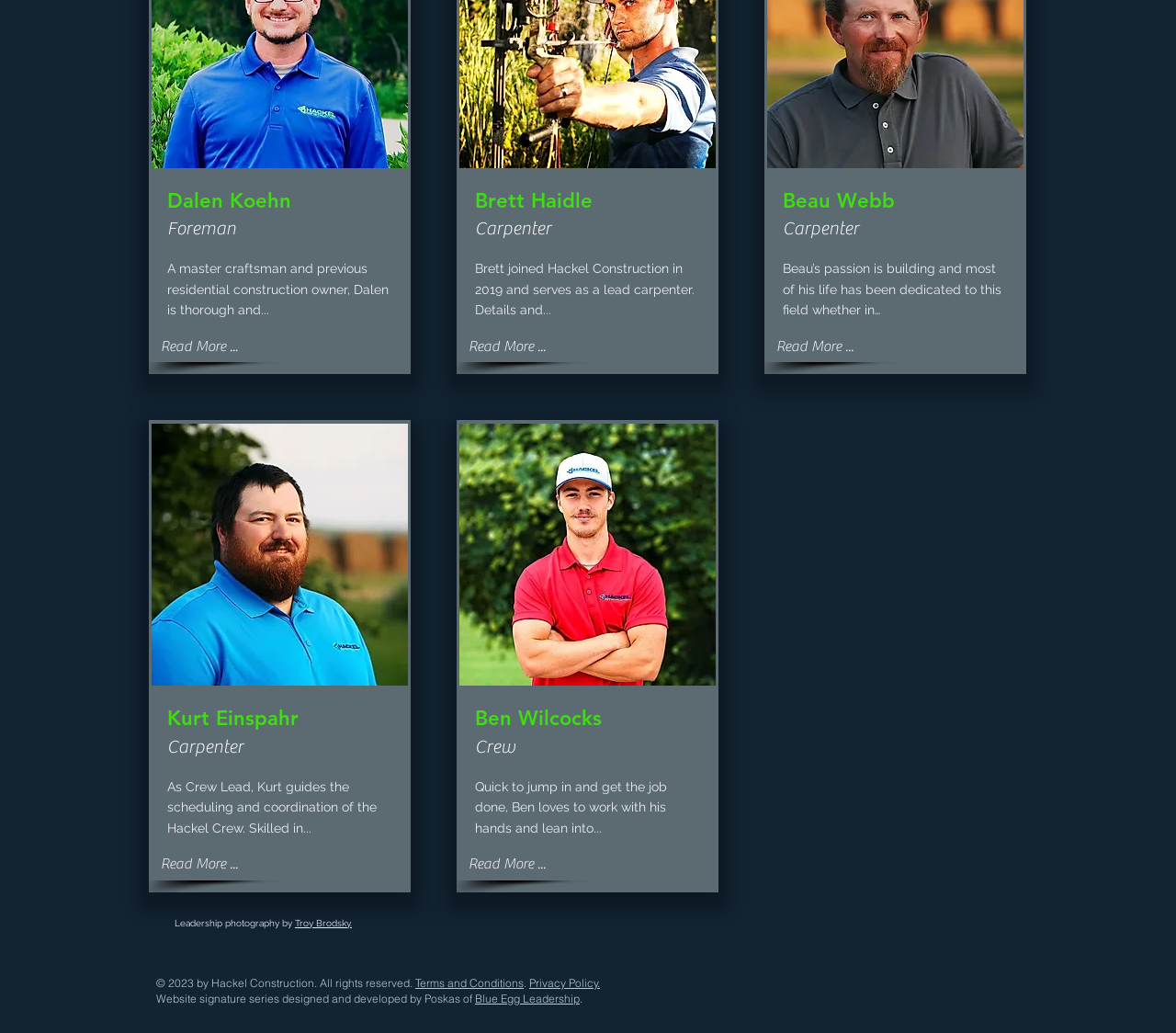Identify the bounding box coordinates necessary to click and complete the given instruction: "Check Ben Wilcocks' profile".

[0.391, 0.411, 0.609, 0.664]